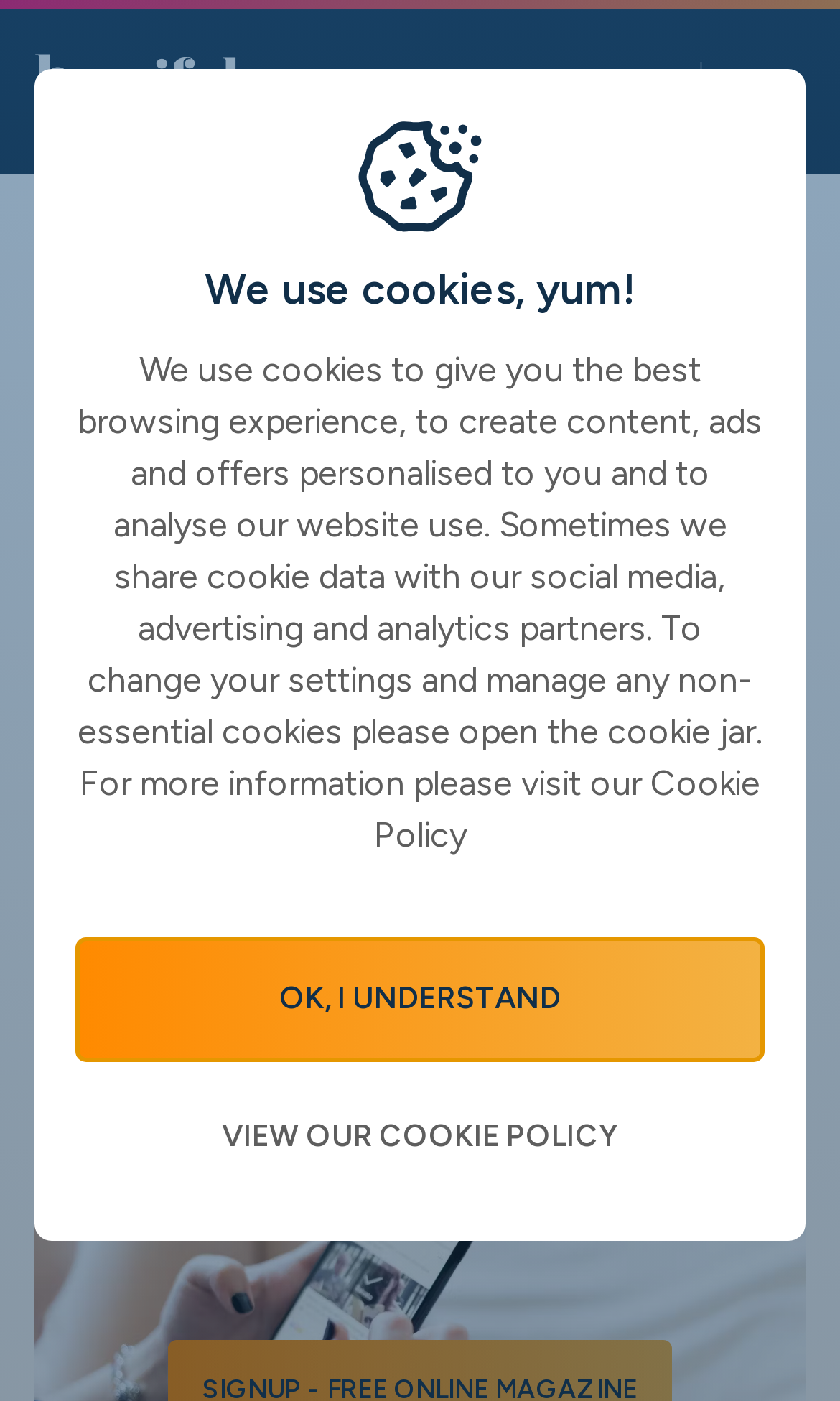From the webpage screenshot, identify the region described by OK, I UNDERSTAND. Provide the bounding box coordinates as (top-left x, top-left y, bottom-right x, bottom-right y), with each value being a floating point number between 0 and 1.

[0.092, 0.67, 0.908, 0.757]